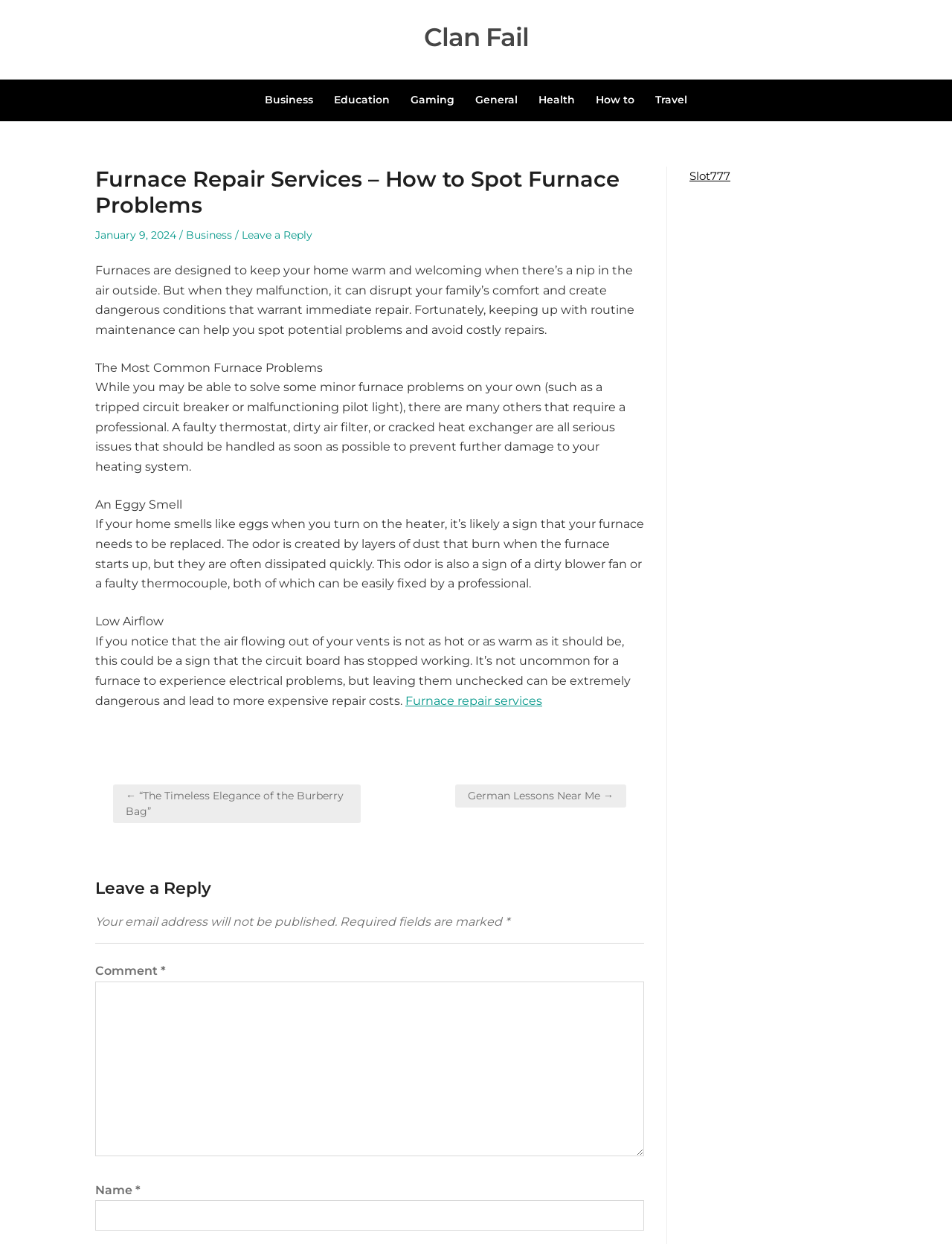Calculate the bounding box coordinates of the UI element given the description: "German Lessons Near Me →".

[0.478, 0.631, 0.658, 0.649]